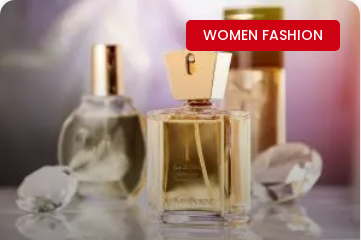Answer the question in a single word or phrase:
What is the theme associated with these fragrances?

Fashionable lifestyle